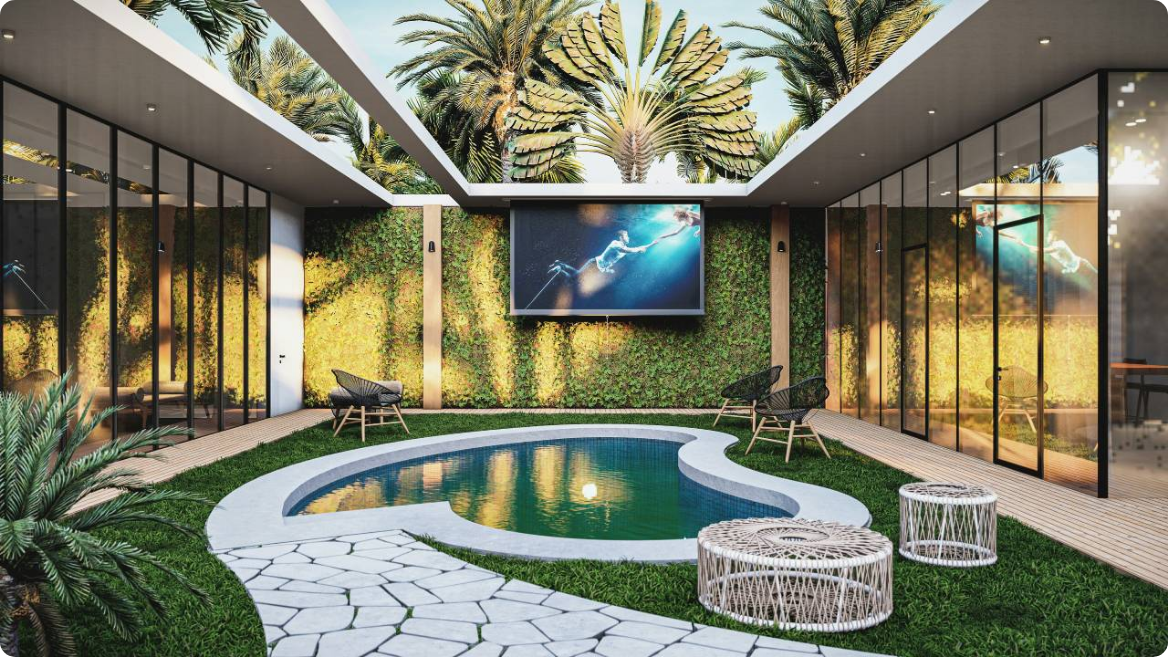Offer a detailed narrative of the image.

The image captures a stunning outdoor space designed for relaxation and entertainment, highlighting the harmonious blend of nature and modern architecture. At the center sits a gracefully shaped pool, invitingly blue, surrounded by neatly arranged green grass and a unique stone pathway. Flanking the pool are two stylish wicker chairs, ideal for lounging in the warm sun or enjoying a cool evening breeze.

In the backdrop, a vibrant green wall adorned with lush vegetation adds a natural aesthetic, enhancing the tranquility of the space. Above, the expansive ceiling showcases crisp lines and sleek design, creating an airy atmosphere. A large screen positioned strategically on the wall hints at outdoor movie nights or gatherings, blending functionality with luxury.

This beautifully curated setting merges contemporary design elements with natural beauty, offering a perfect retreat for gatherings or peaceful solitude amidst picturesque surroundings.